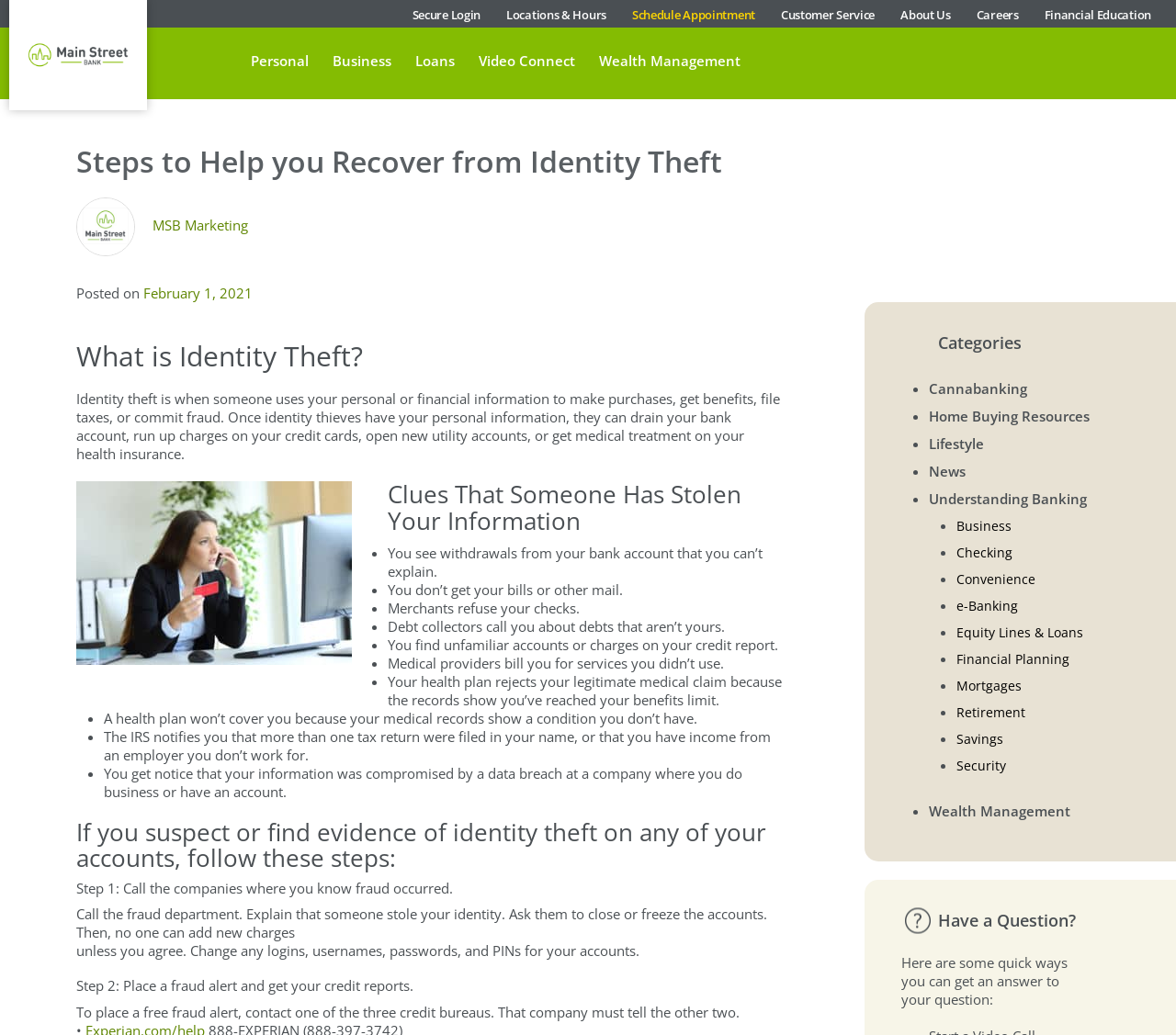Respond to the following question using a concise word or phrase: 
What is identity theft?

When someone uses your personal or financial information